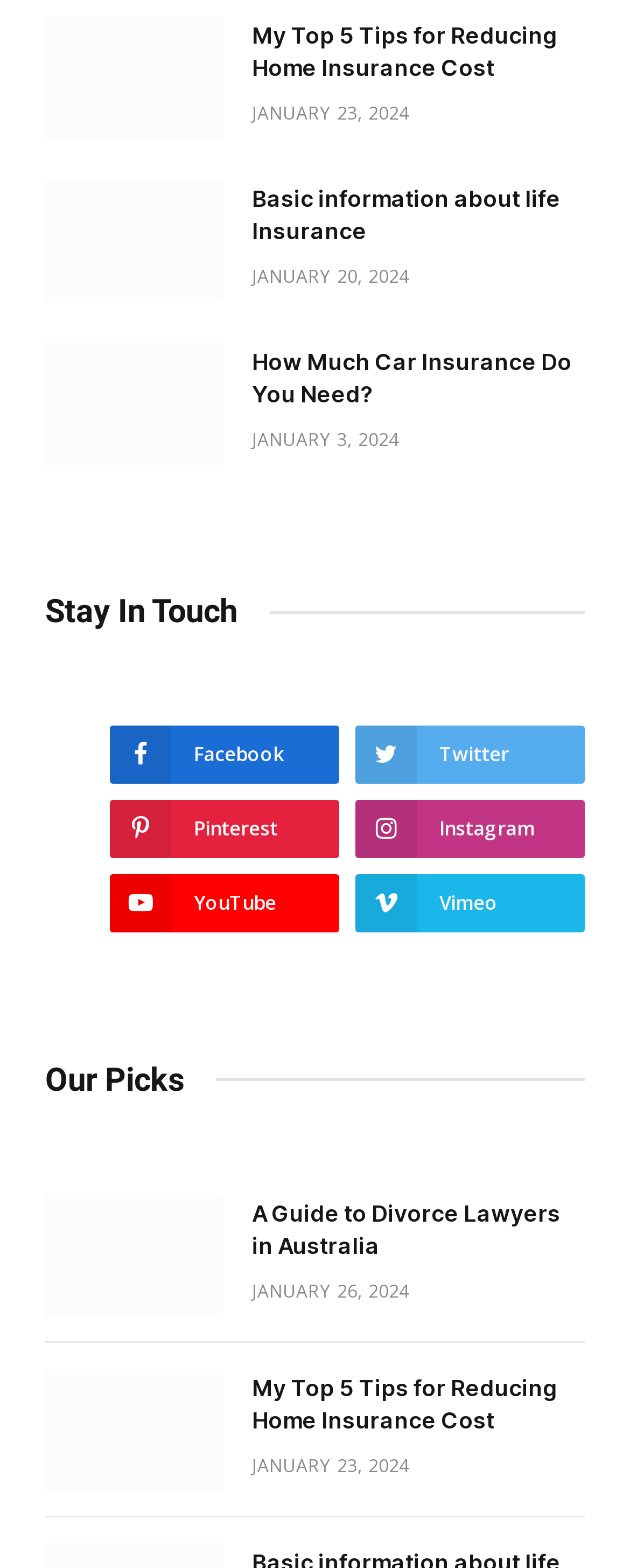Provide the bounding box coordinates of the area you need to click to execute the following instruction: "View the article about divorce lawyers in Australia".

[0.072, 0.762, 0.354, 0.84]